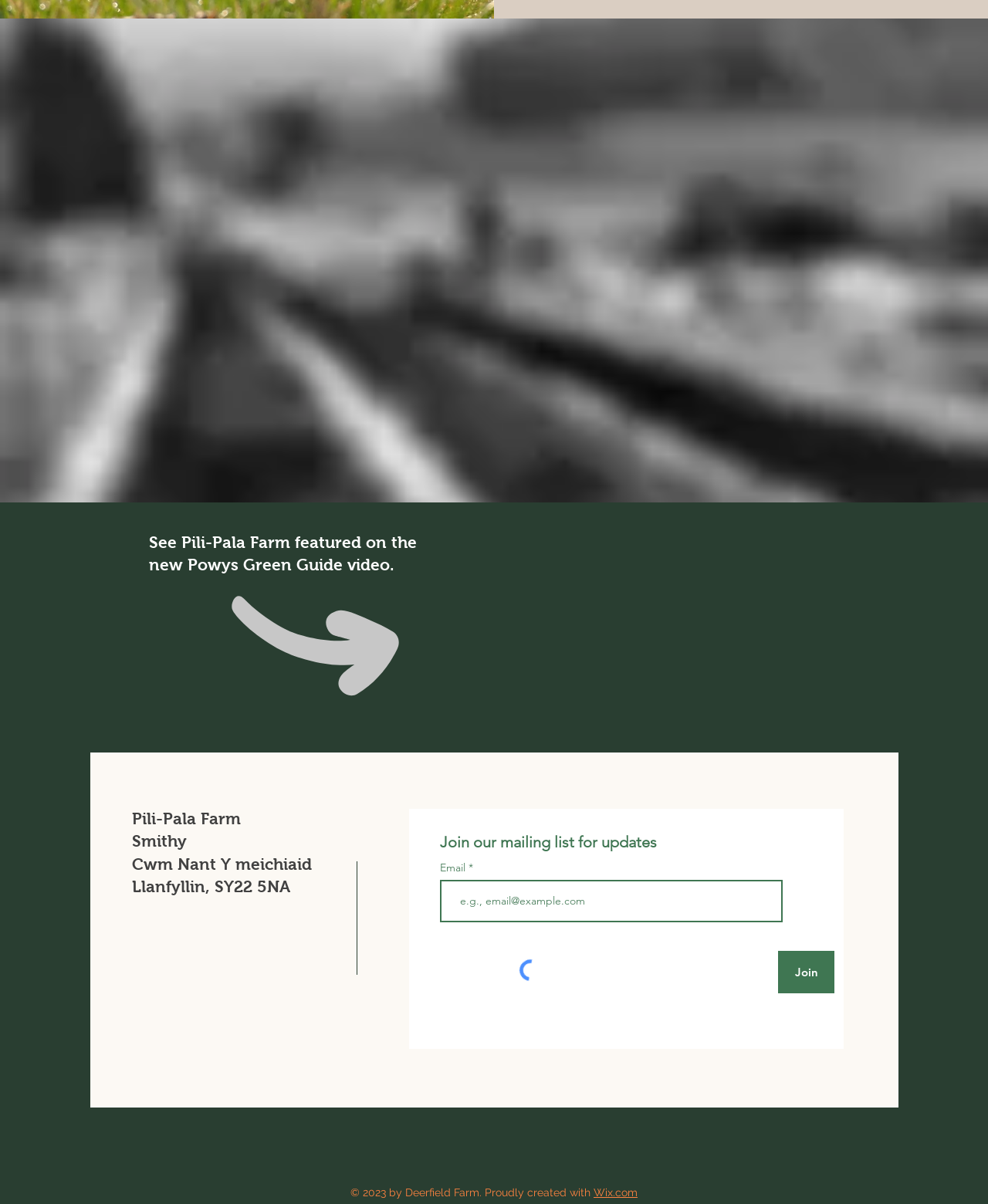Provide a short answer using a single word or phrase for the following question: 
Who created the website?

Wix.com